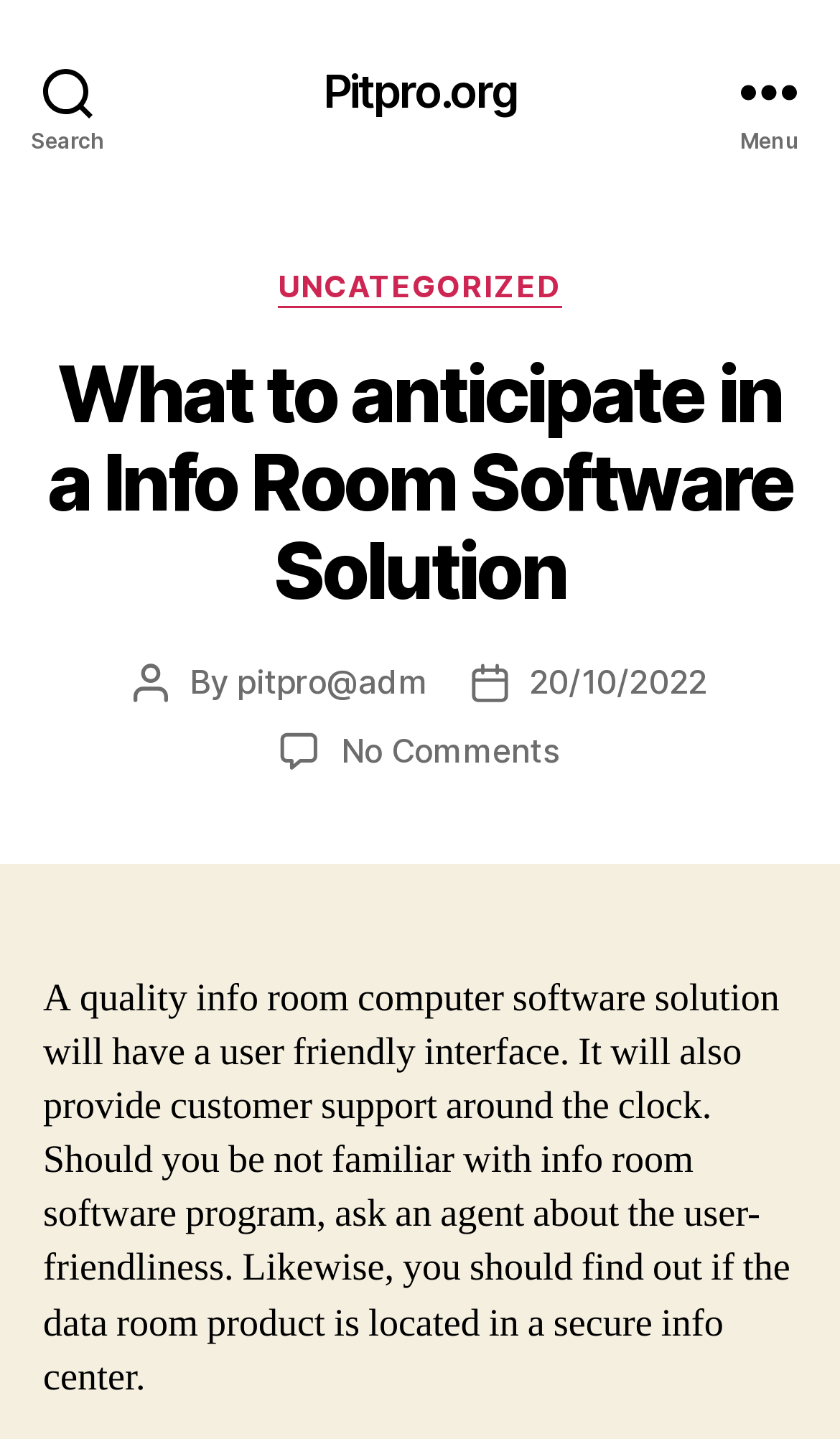Please reply to the following question with a single word or a short phrase:
What is the author of the article?

pitpro@adm